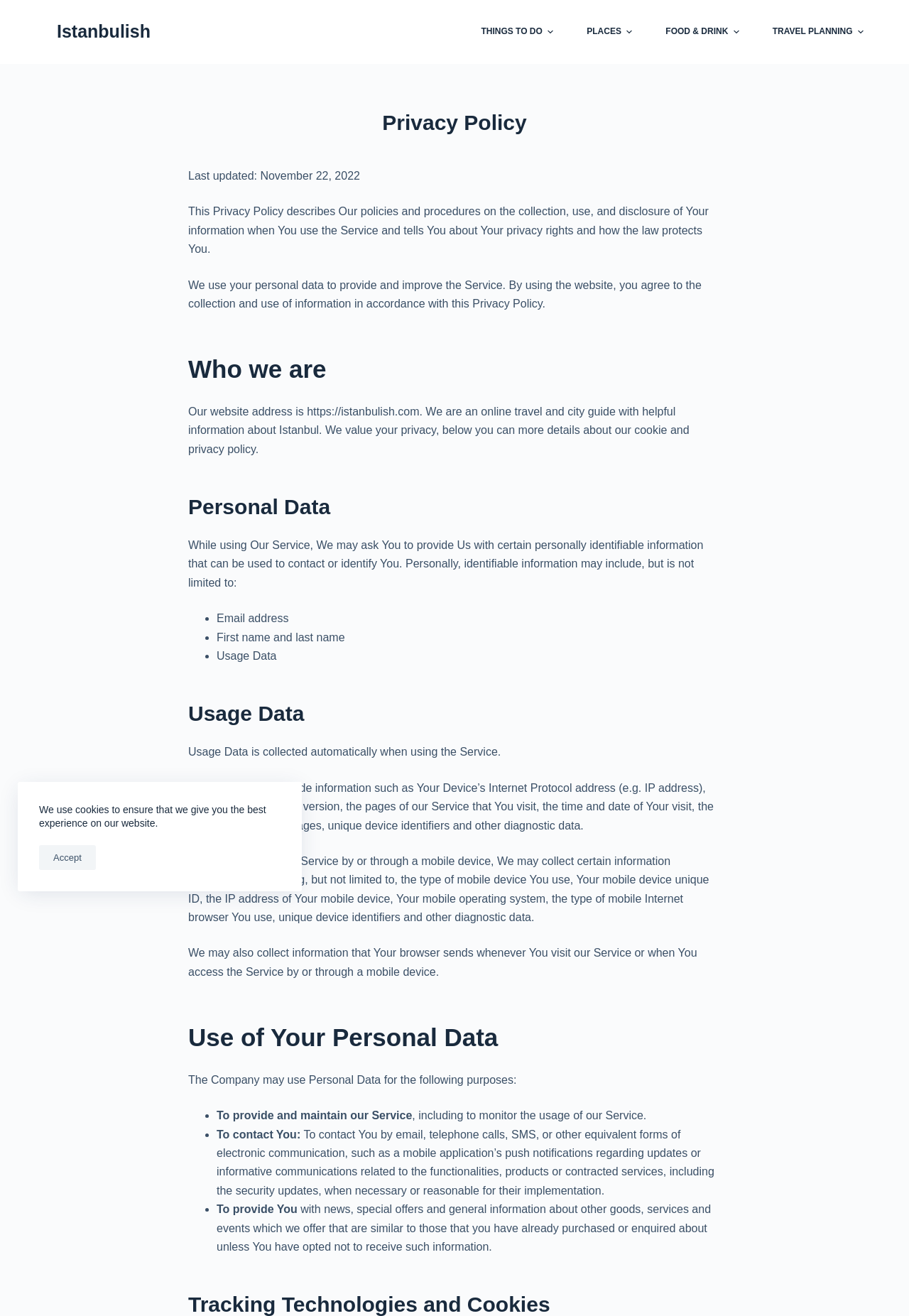What is the purpose of the Service?
Answer the question with just one word or phrase using the image.

To provide and improve the Service